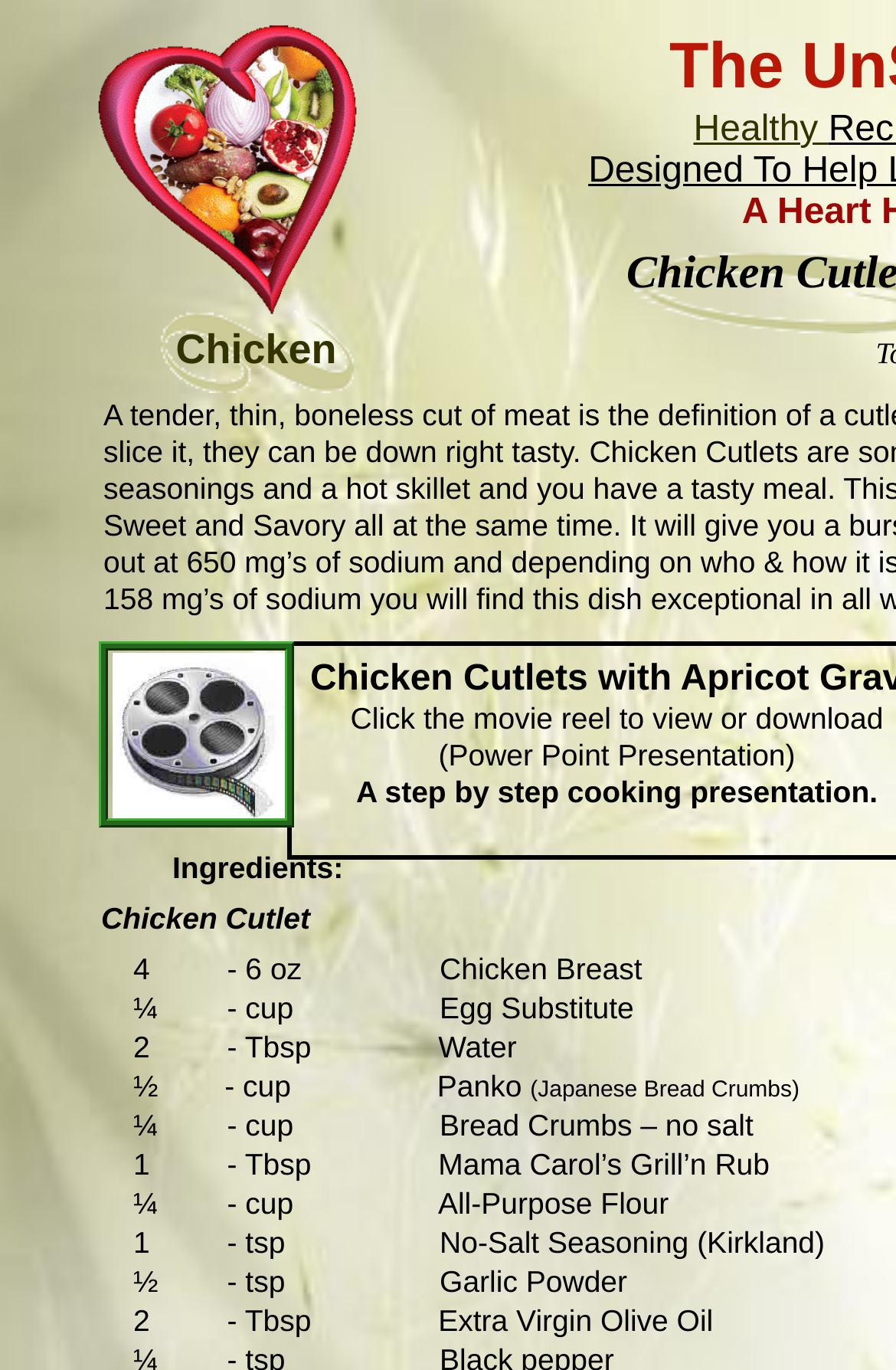Describe the entire webpage, focusing on both content and design.

This webpage appears to be a recipe page, specifically for Low Sodium, No Salt, Unsalted, Chicken Cutlets with Apricot Gravy. At the top of the page, there is a title "Low Sodium, No Salt, Unsalted, Chicken Cutlets with Apricot Gravy" and a brief description of what a cutlet is.

Below the title, there is a section with the heading "Ingredients:" followed by a list of ingredients, including chicken breast, egg substitute, water, Panko, bread crumbs, Mama Carol's Grill'n Rub, all-purpose flour, no-salt seasoning, garlic powder, and extra virgin olive oil. The ingredients are listed in a table format with columns for the quantity and unit of measurement.

To the right of the ingredients list, there is a section with a movie reel icon and a description "Click the movie reel to view or download" followed by a note "(Power Point Presentation)" and a brief description "A step by step cooking presentation." This suggests that there is a video or presentation available to view or download that provides a step-by-step guide to cooking the recipe.

At the bottom of the page, there is a section with a heading "Healthy" and a brief description of the recipe, "Chicken Cutlet". This section appears to be a summary or overview of the recipe.

Throughout the page, there are several links scattered throughout the ingredients list and the recipe description. These links may provide additional information or resources related to the recipe.